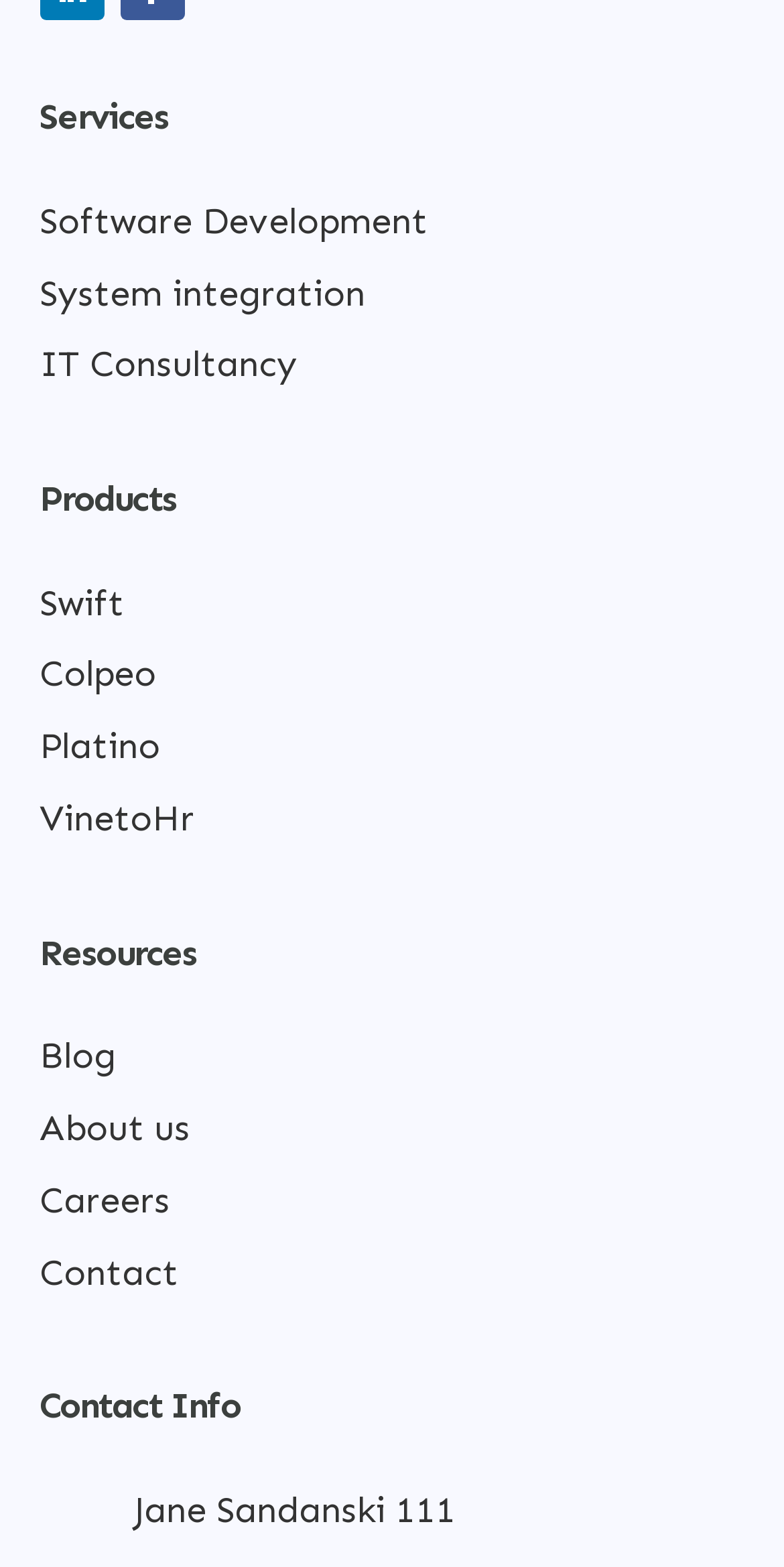What is the name of the person in the contact info?
We need a detailed and exhaustive answer to the question. Please elaborate.

I looked at the layout table at the bottom of the page and found a link with the text 'Jane Sandanski 111', which appears to be the contact information.